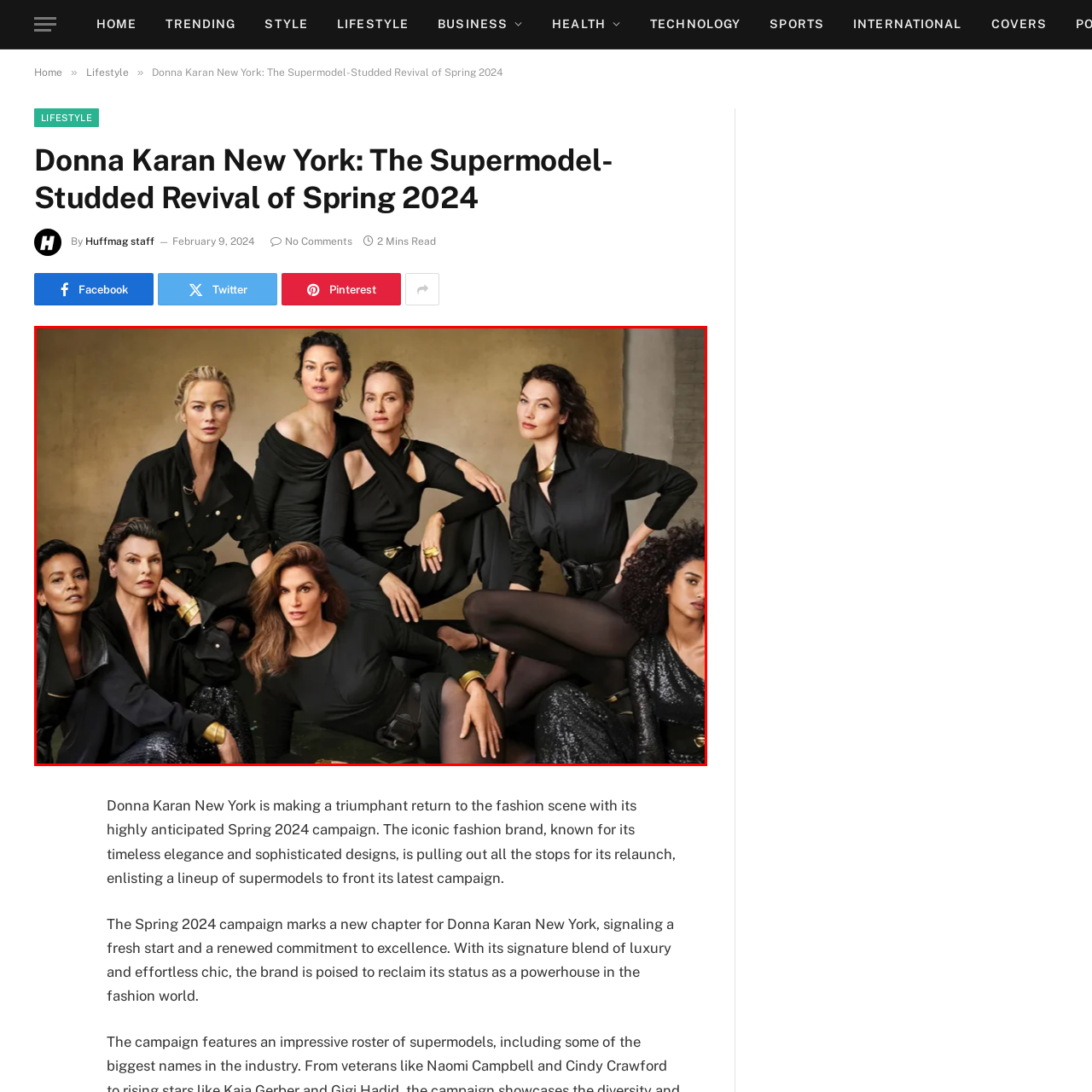Check the image highlighted by the red rectangle and provide a single word or phrase for the question:
What type of accessories are the models wearing?

Gold